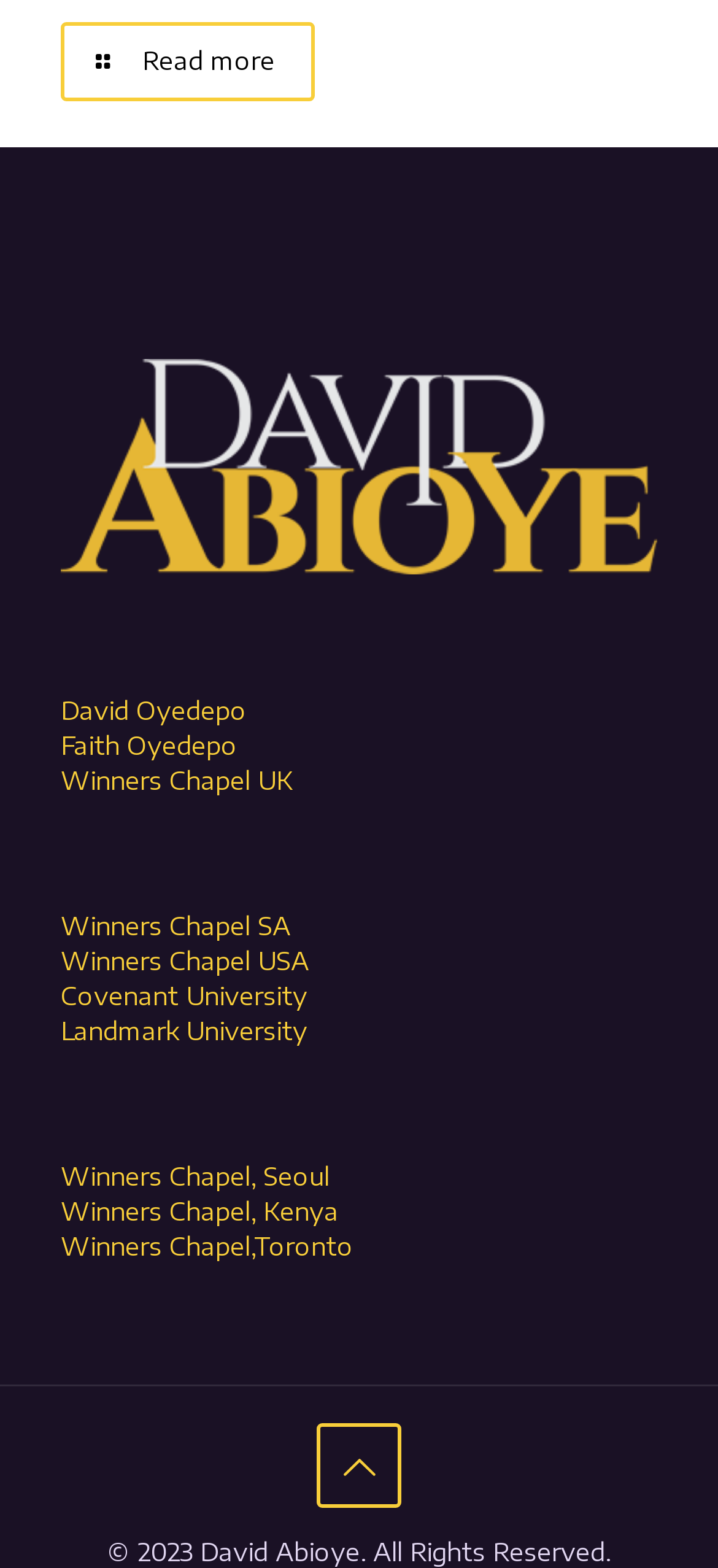Using the details from the image, please elaborate on the following question: How many Winners Chapel locations are listed?

I counted the number of links with 'Winners Chapel' in their text, and found six locations: UK, SA, USA, Seoul, Kenya, and Toronto.